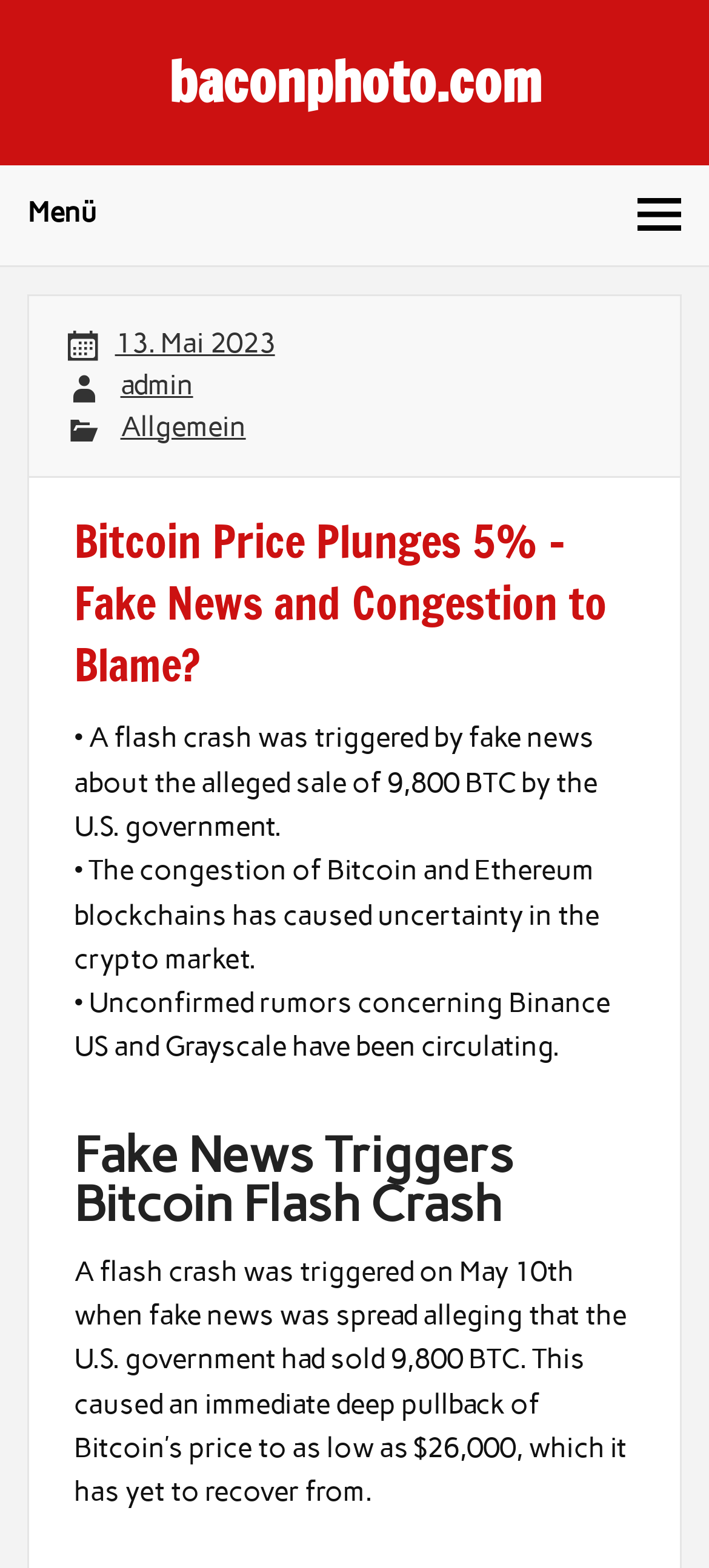What are the two blockchains mentioned in the article?
Based on the visual, give a brief answer using one word or a short phrase.

Bitcoin and Ethereum